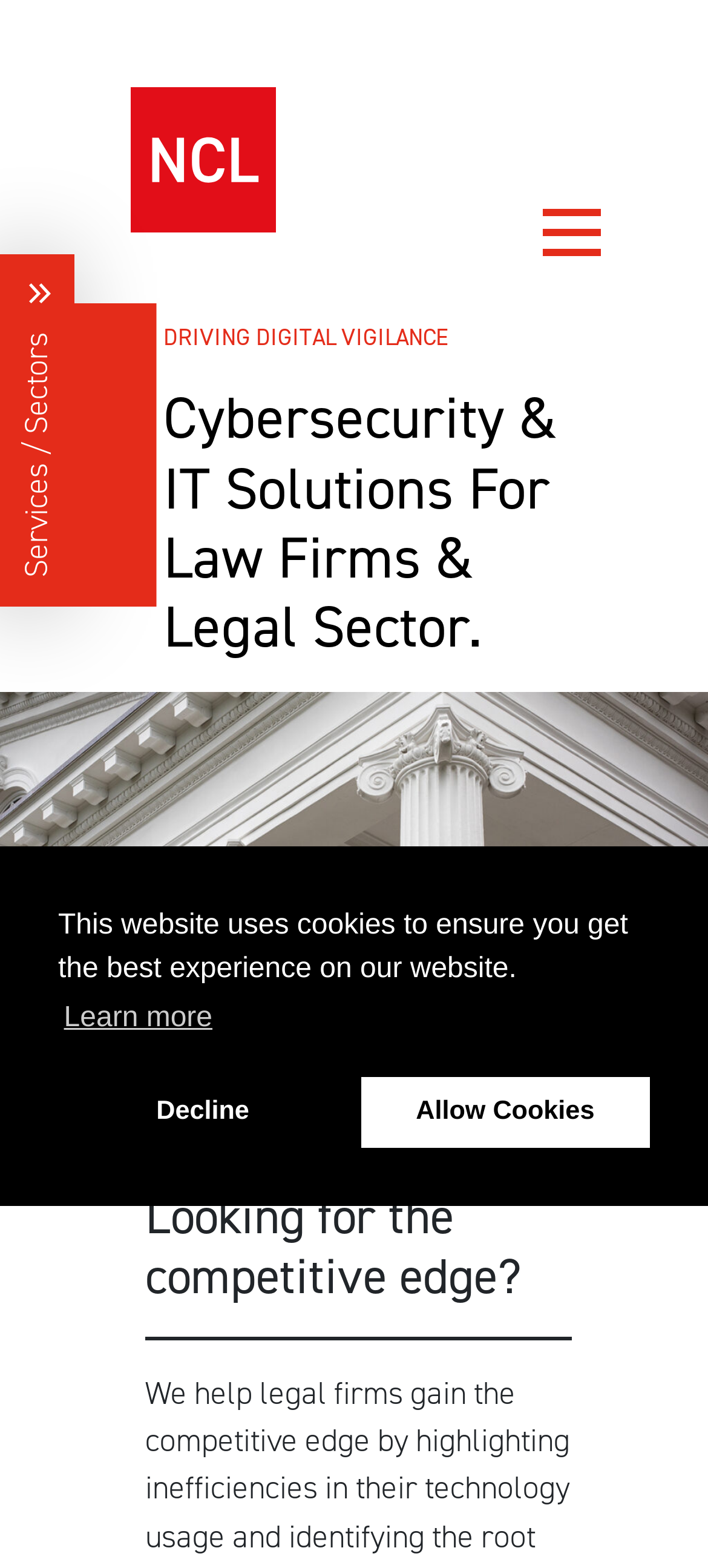How many buttons are there in the cookie consent dialog?
Based on the image, provide your answer in one word or phrase.

3